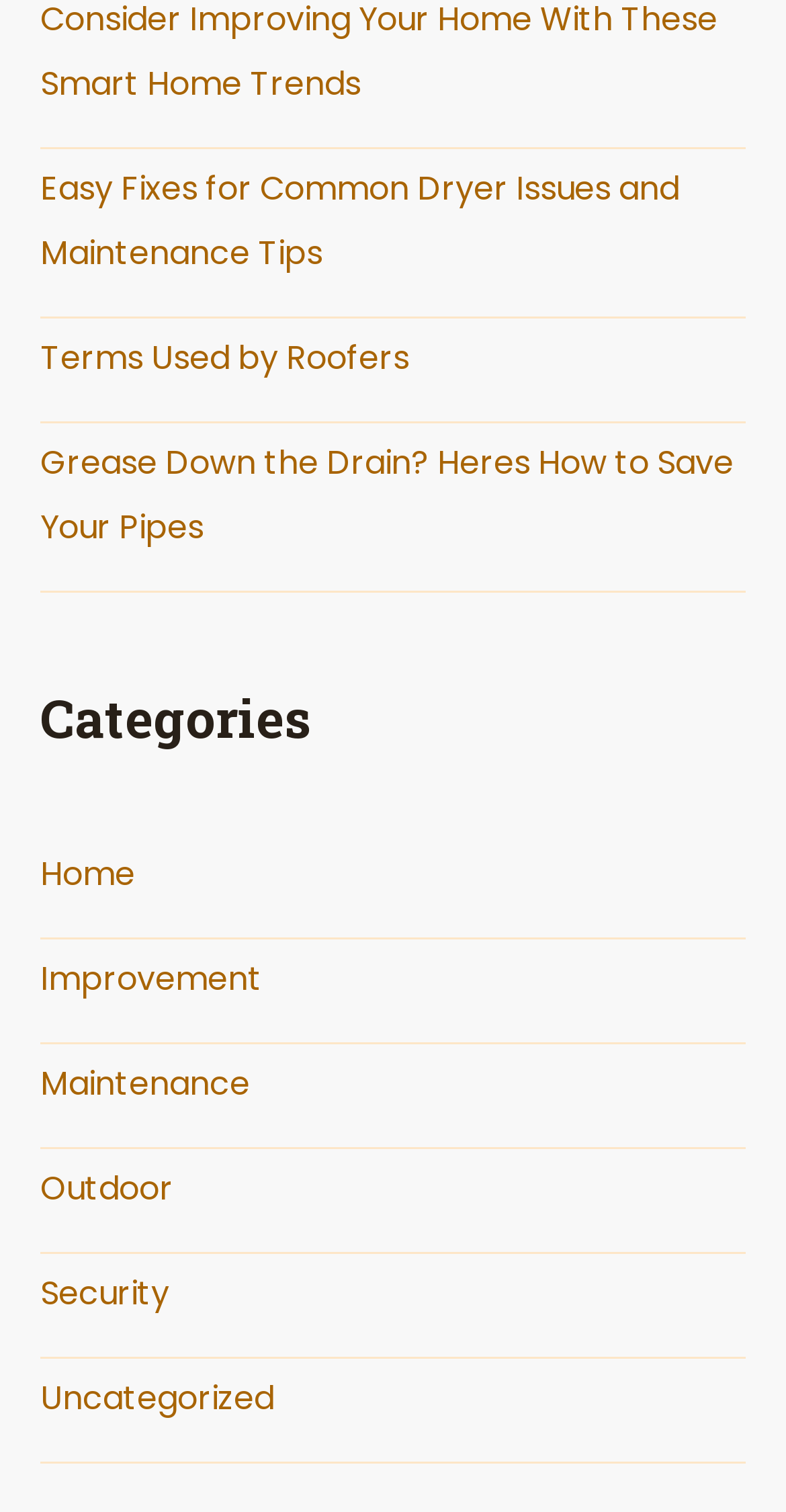Find the bounding box coordinates of the element to click in order to complete the given instruction: "View Results."

None